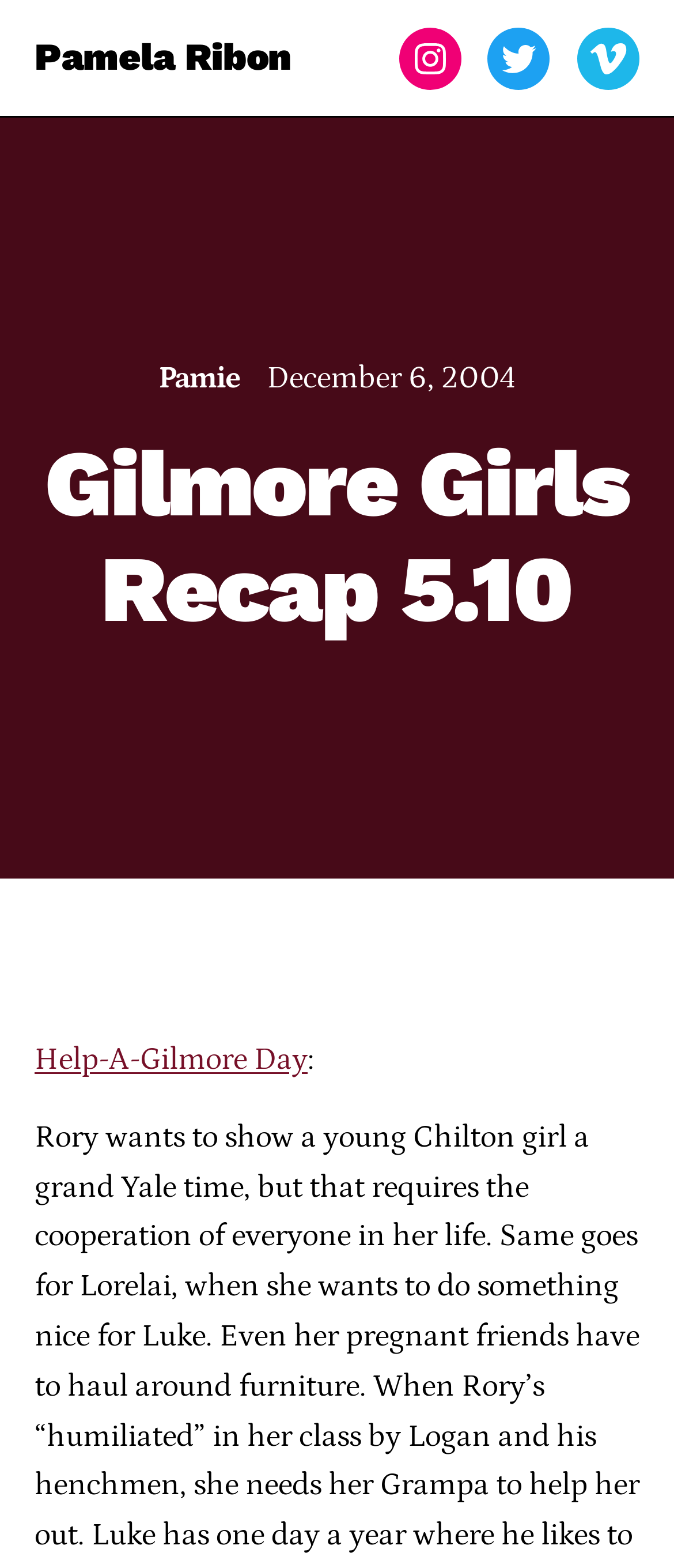When was the article published?
By examining the image, provide a one-word or phrase answer.

December 6, 2004